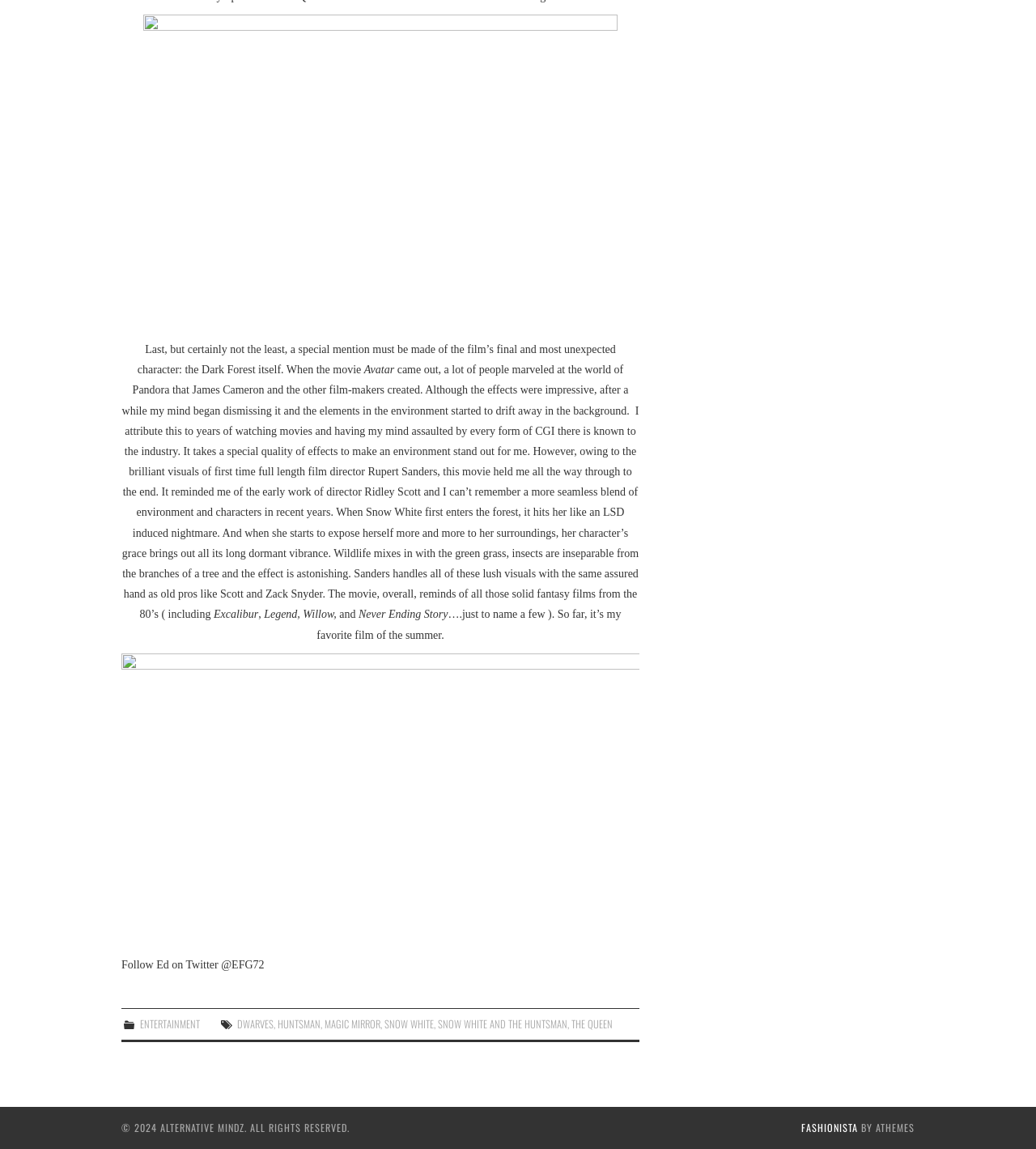Given the element description "+971 54 4018338" in the screenshot, predict the bounding box coordinates of that UI element.

None